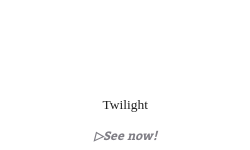Refer to the image and offer a detailed explanation in response to the question: What is the purpose of the call-to-action phrase?

The call-to-action phrase '▷See now!' is used to invite readers to explore more information or content about the book, encouraging them to engage further with the series.